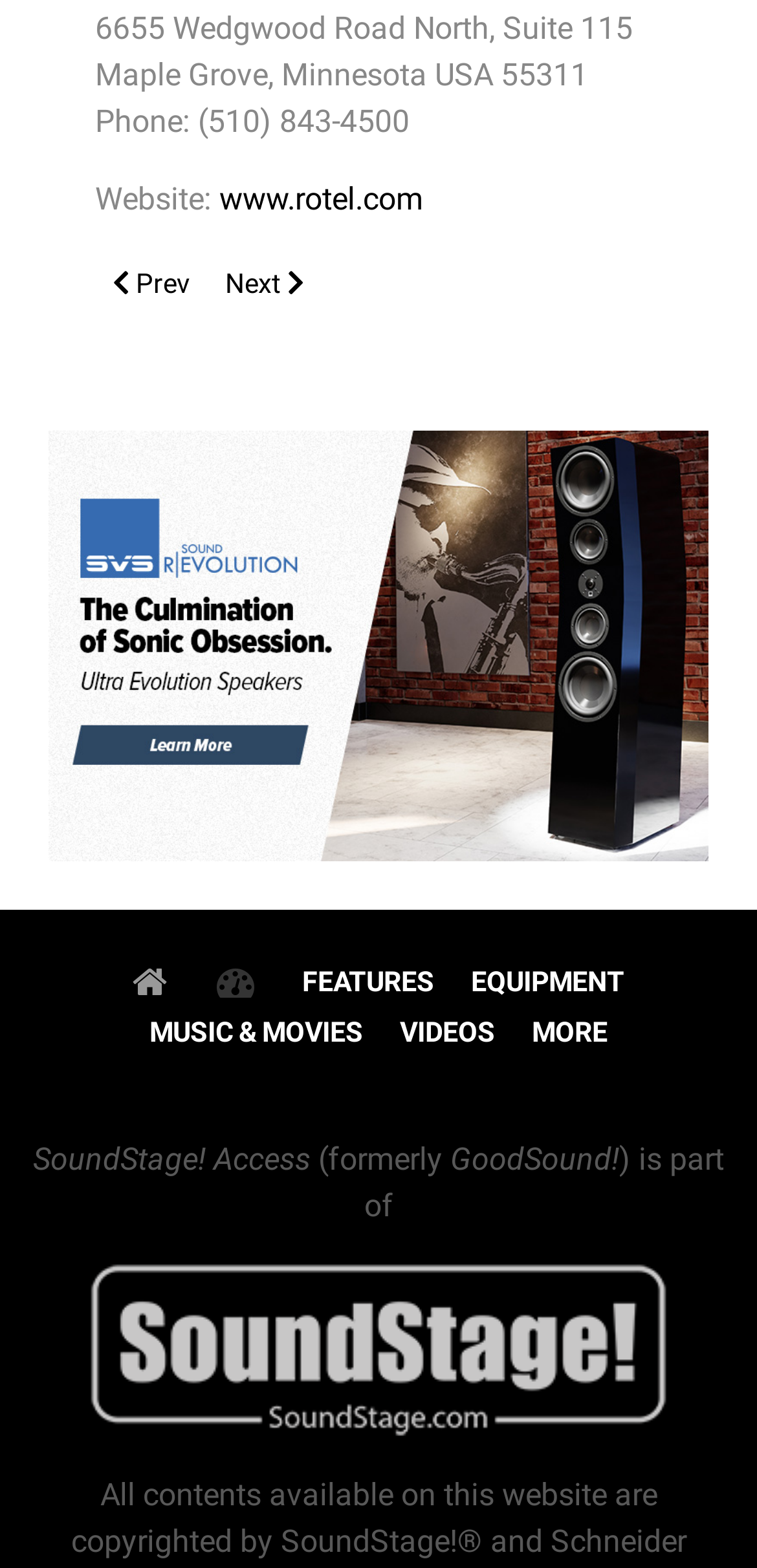Identify the bounding box for the given UI element using the description provided. Coordinates should be in the format (top-left x, top-left y, bottom-right x, bottom-right y) and must be between 0 and 1. Here is the description: aria-label="Home" title="Home"

[0.156, 0.614, 0.256, 0.641]